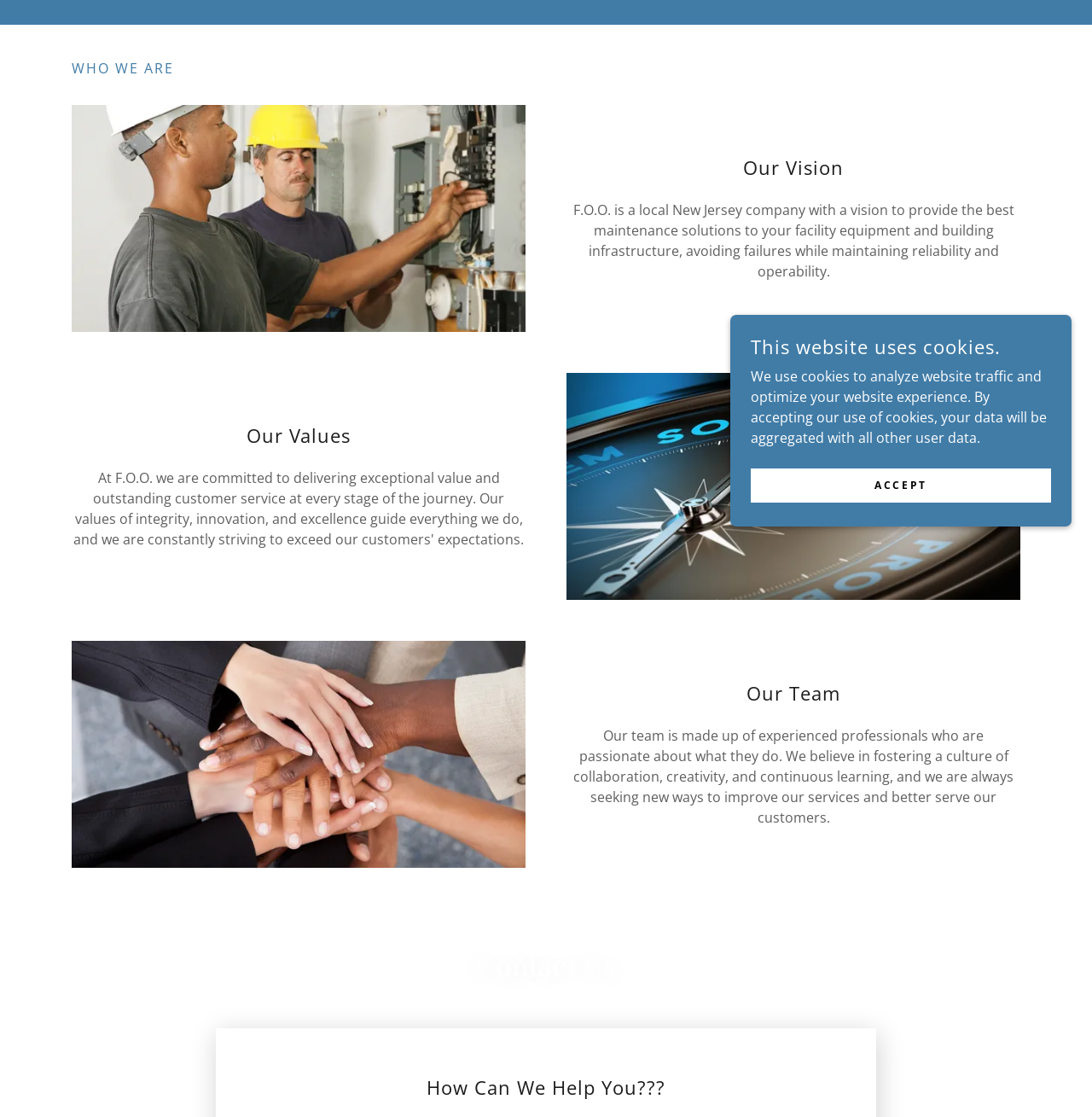From the element description: "Accept", extract the bounding box coordinates of the UI element. The coordinates should be expressed as four float numbers between 0 and 1, in the order [left, top, right, bottom].

[0.688, 0.419, 0.962, 0.449]